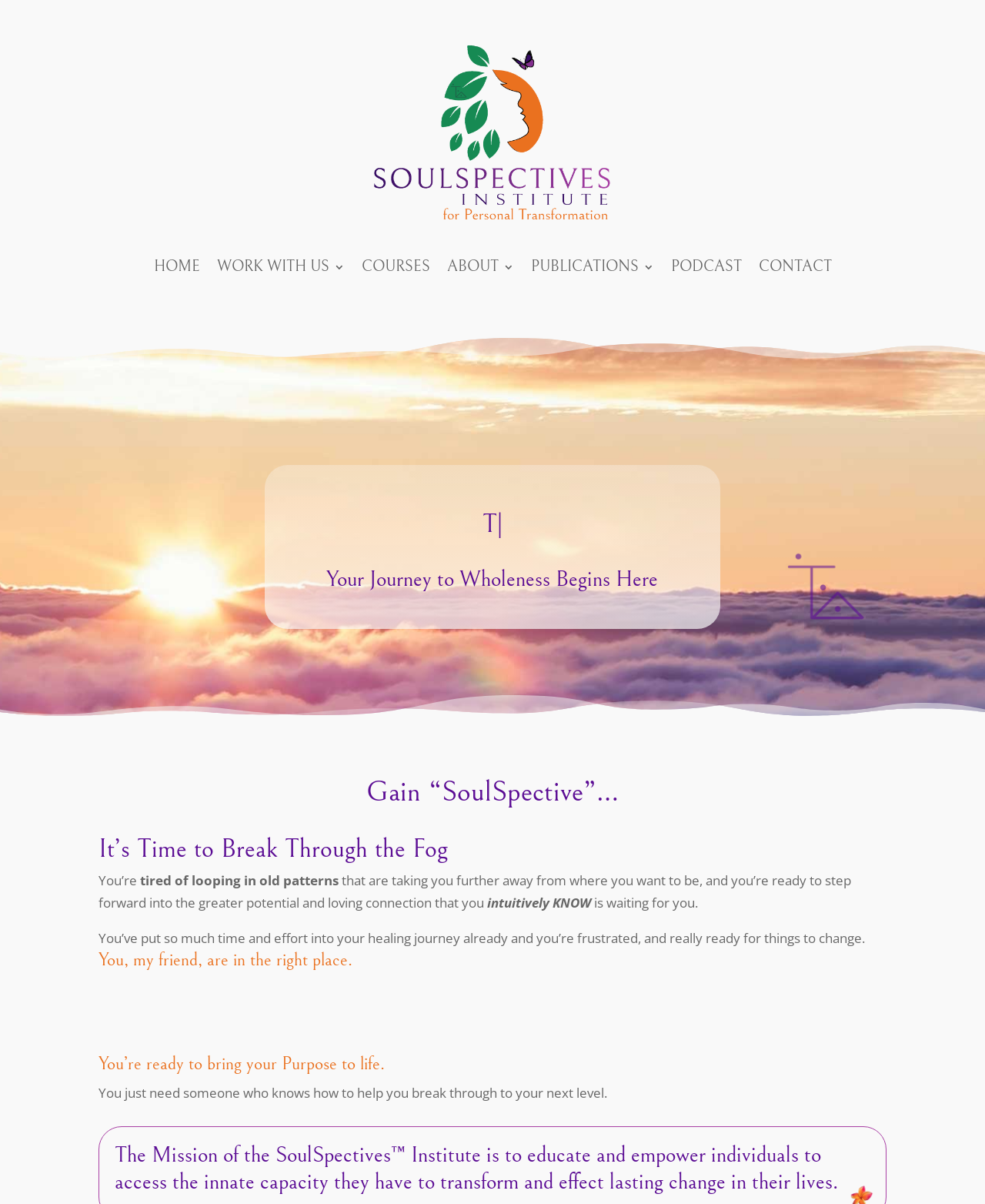What is the tone of the website?
Answer the question based on the image using a single word or a brief phrase.

Supportive